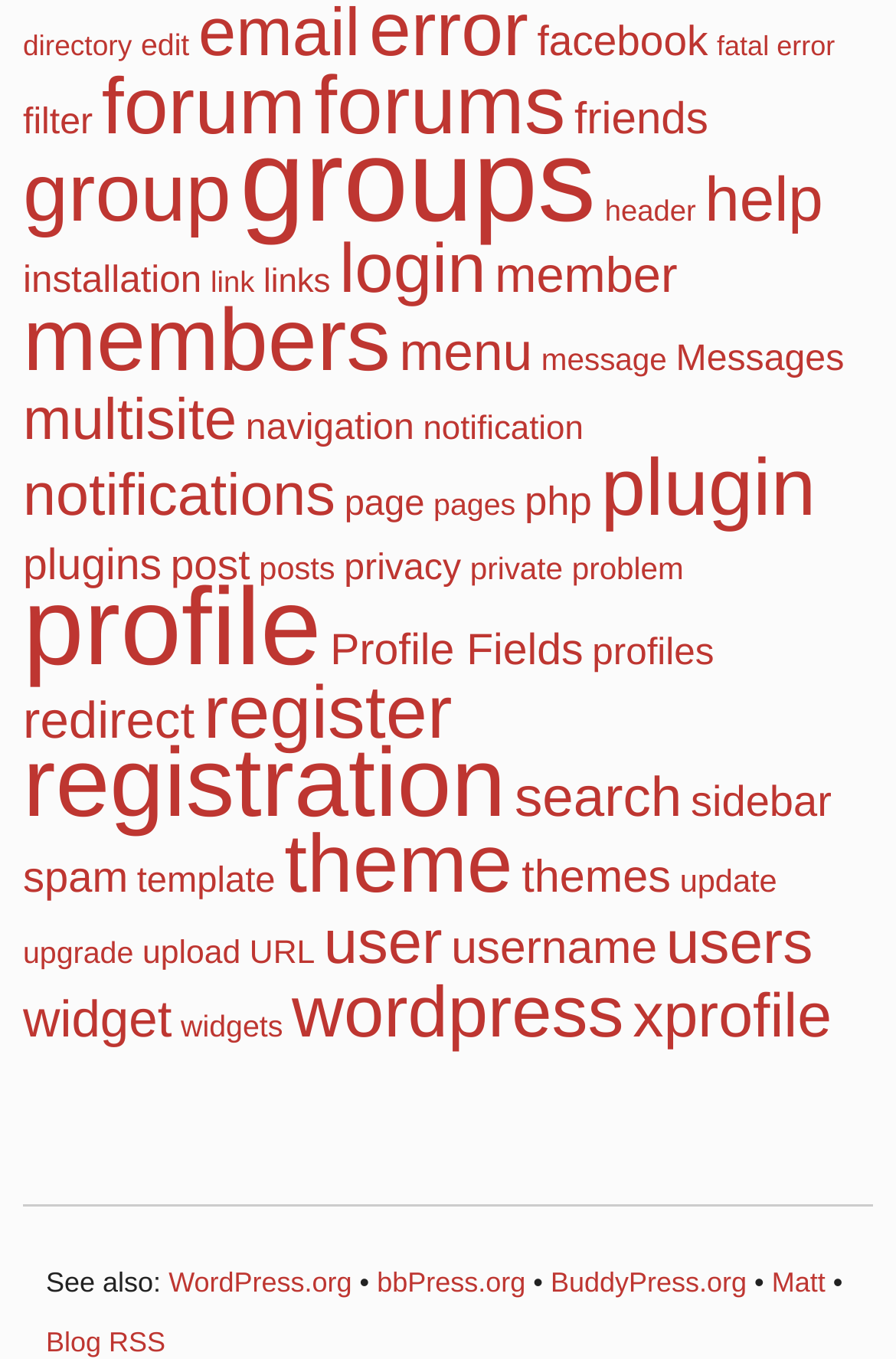Identify the coordinates of the bounding box for the element described below: "fatal error". Return the coordinates as four float numbers between 0 and 1: [left, top, right, bottom].

[0.8, 0.022, 0.932, 0.046]